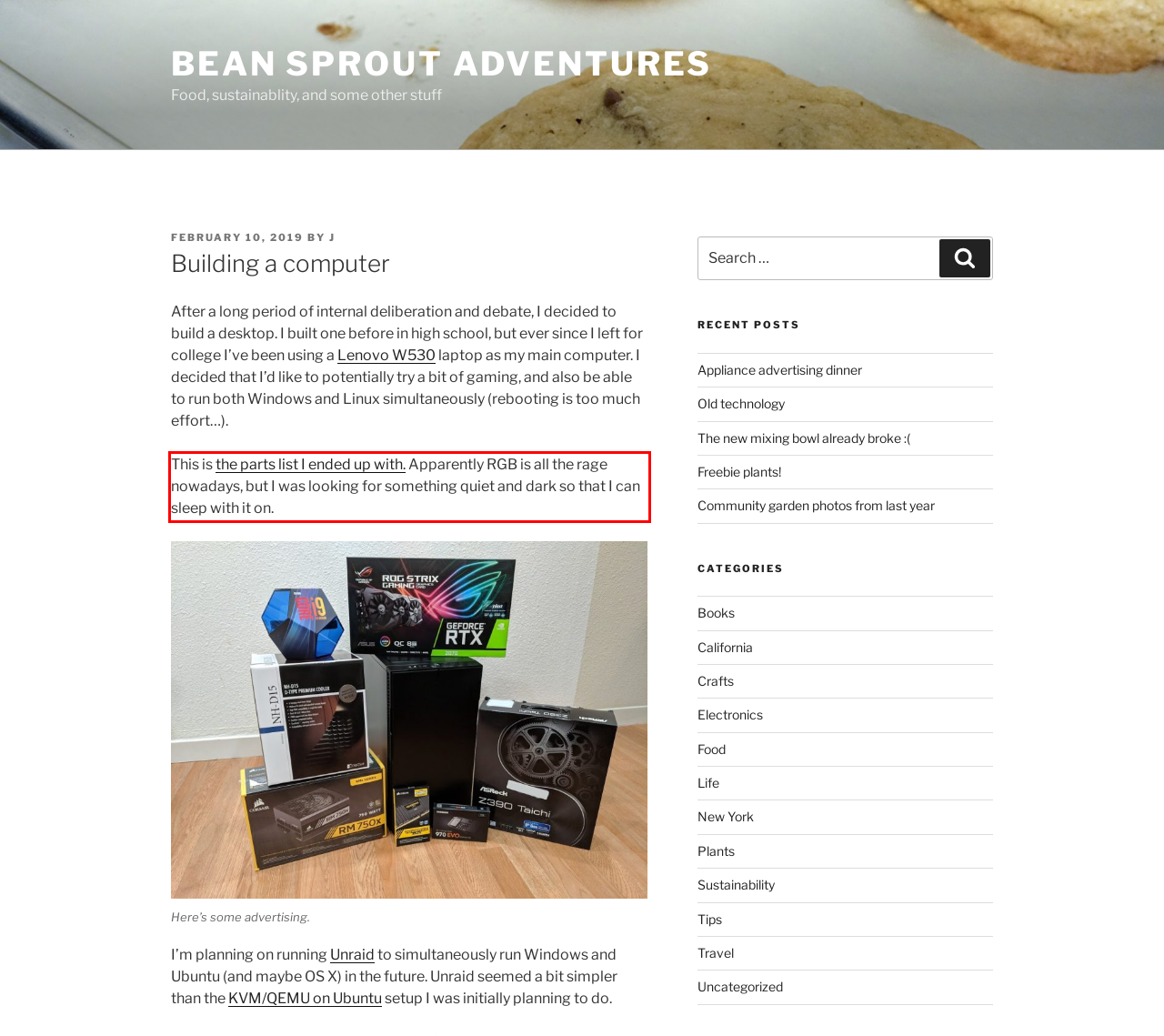Please examine the screenshot of the webpage and read the text present within the red rectangle bounding box.

This is the parts list I ended up with. Apparently RGB is all the rage nowadays, but I was looking for something quiet and dark so that I can sleep with it on.